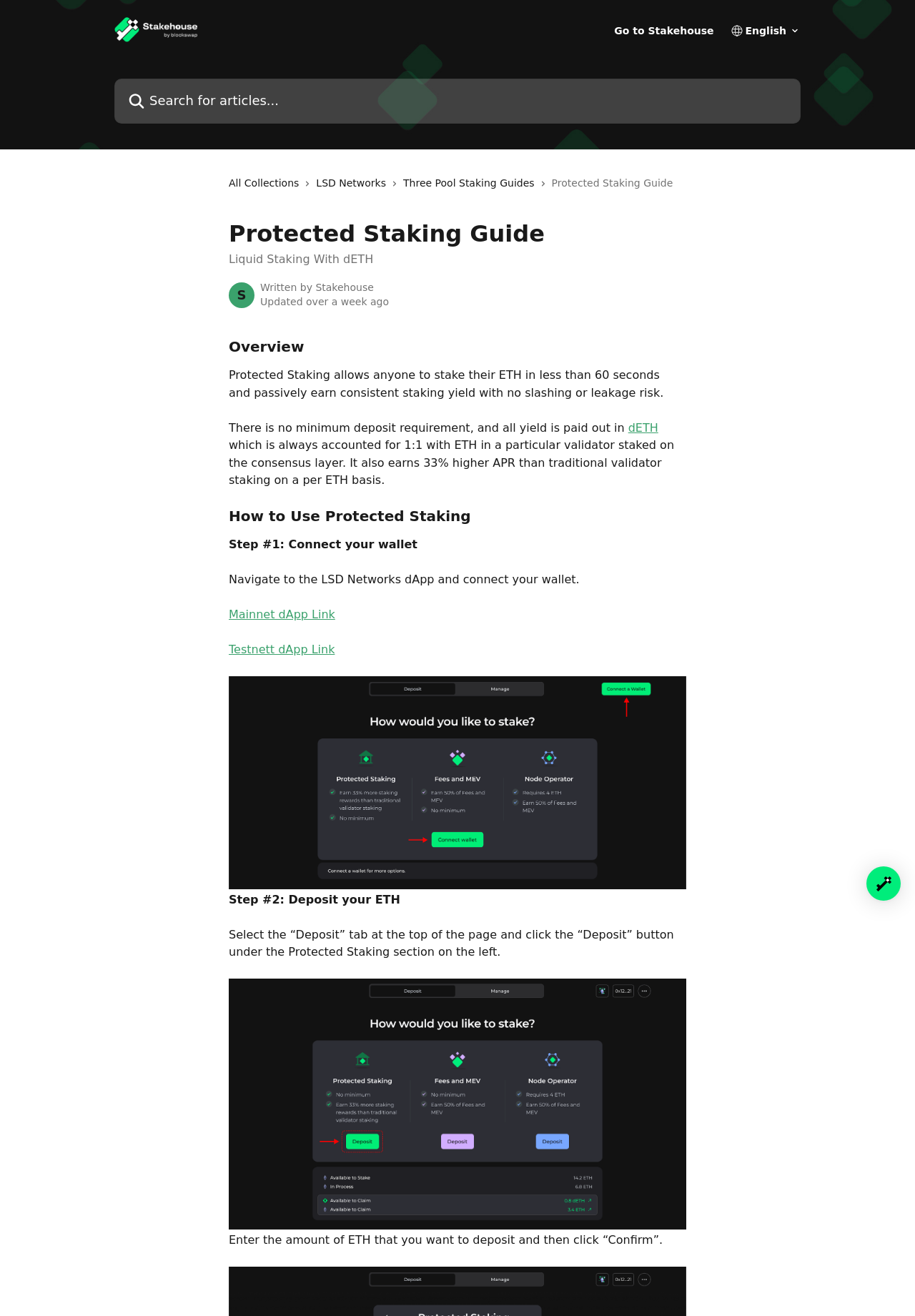Determine the bounding box coordinates for the clickable element to execute this instruction: "Connect your wallet". Provide the coordinates as four float numbers between 0 and 1, i.e., [left, top, right, bottom].

[0.25, 0.409, 0.456, 0.419]